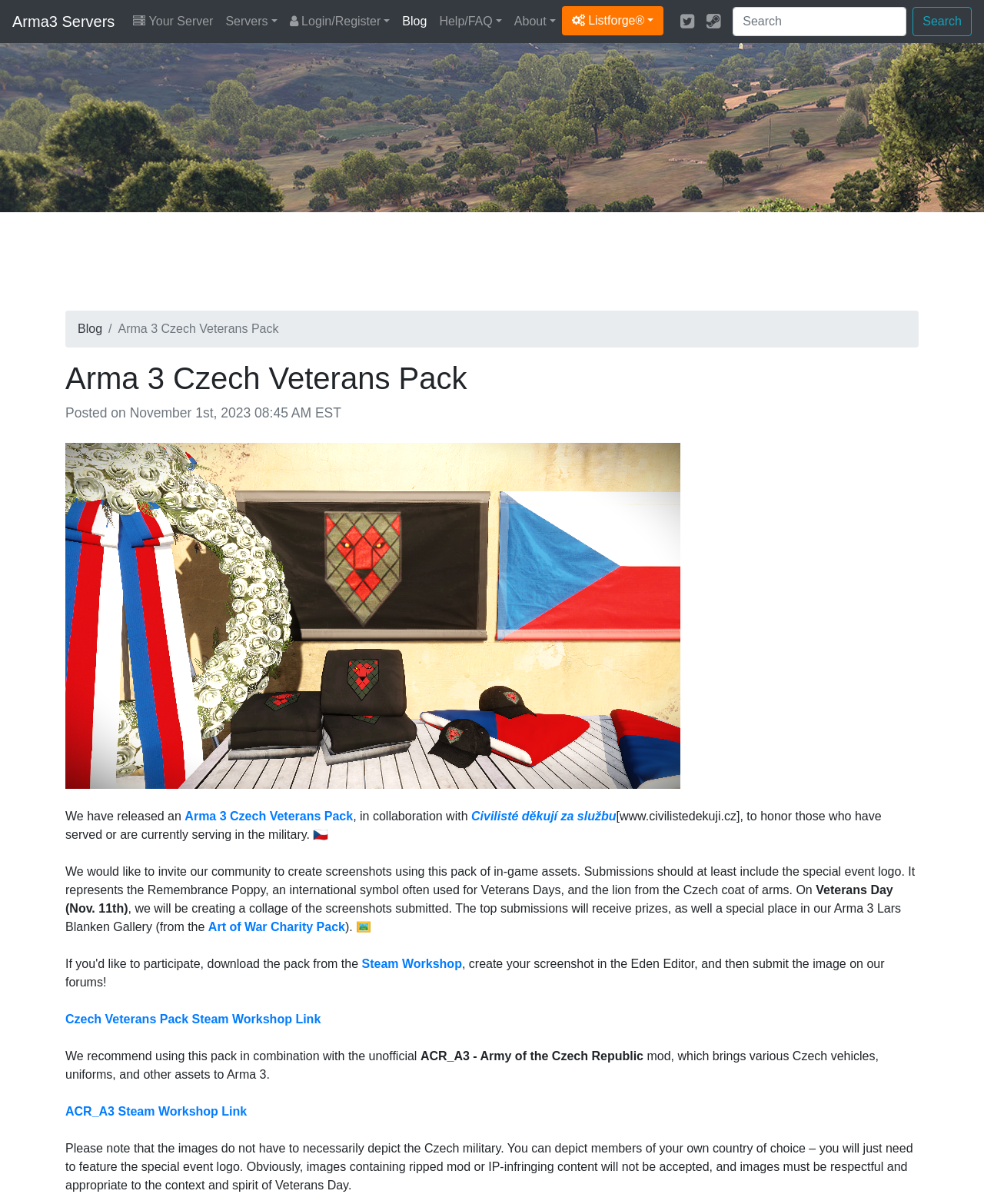Can you find the bounding box coordinates of the area I should click to execute the following instruction: "Login or Register"?

[0.288, 0.005, 0.403, 0.031]